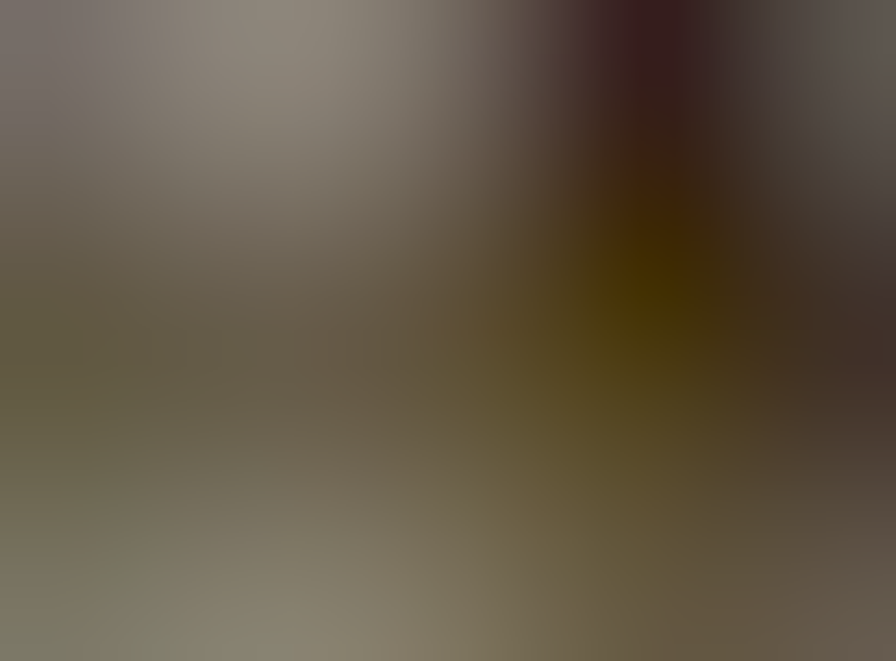Provide a comprehensive description of the image.

The image showcases the artwork titled "make/believe," created by Aris Kalaizis in 2009. This oil painting on wood measures 23 x 31 inches and exemplifies a unique approach to creativity, reminiscent of a practice that emphasizes gradualness and spontaneity. Kalaizis employs a method akin to that of Picasso, wherein he allows the painting to emerge organically rather than searching for a predetermined outcome. The artist's emphasis on achieving a state of emptiness fosters a receptivity to new ideas, reflecting a careful and deliberate artistic process. Kalaizis often collaborates with actors and lighting technicians to reconstruct his internal visions into a tableau vivant, which serves as a foundation for the photographs he then transforms into oil paintings through various techniques.